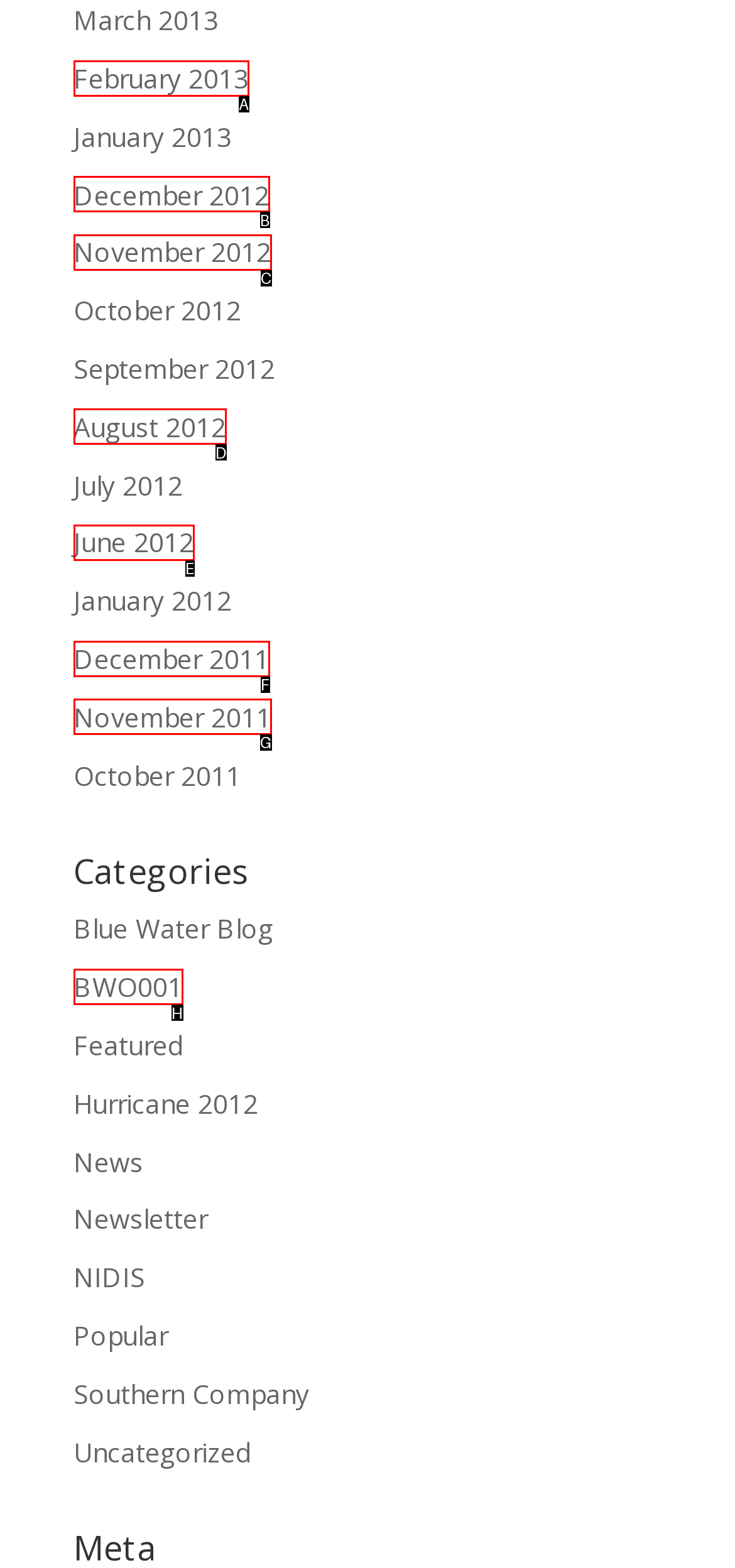Given the description: June 2012, identify the corresponding option. Answer with the letter of the appropriate option directly.

E